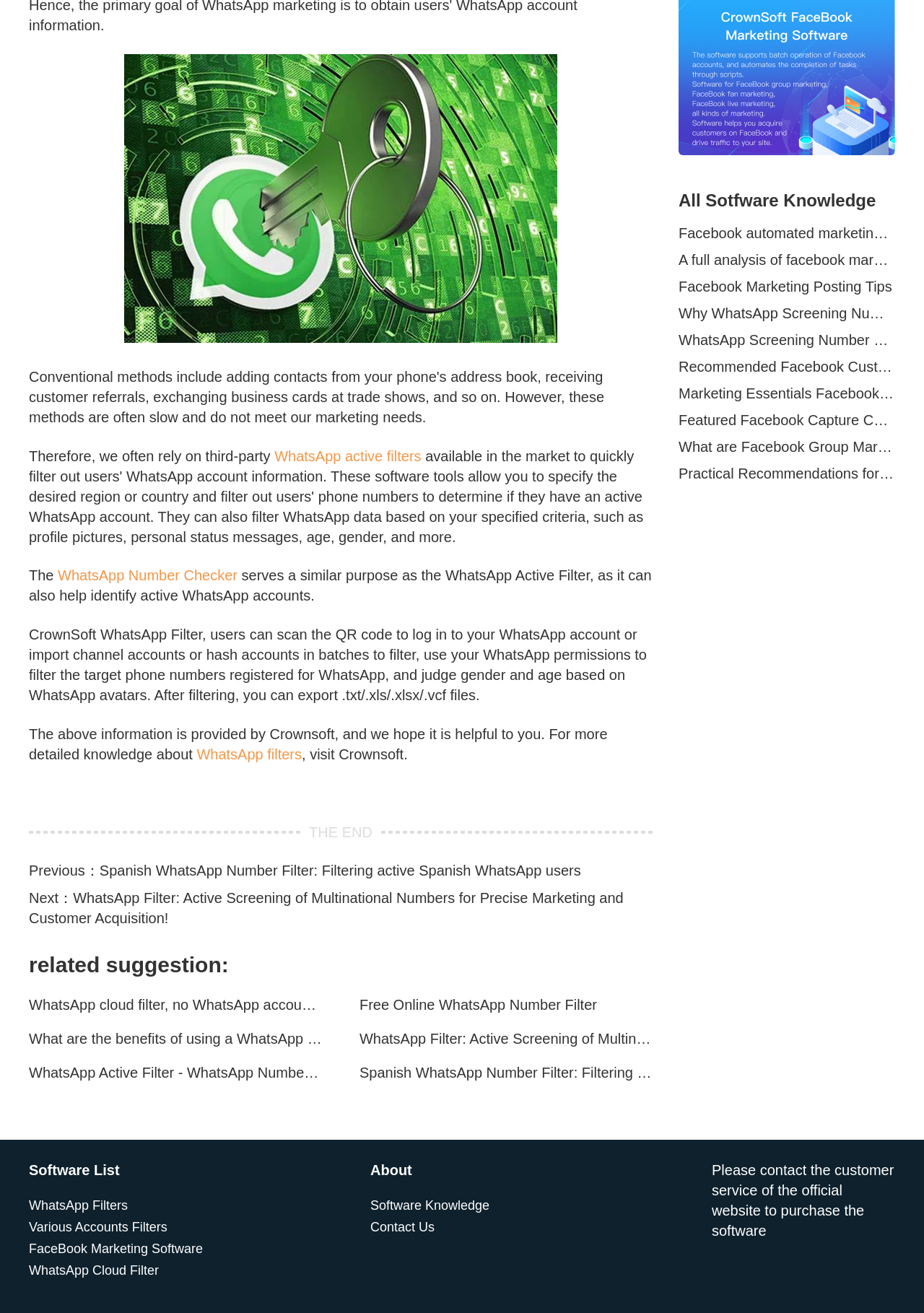Please answer the following query using a single word or phrase: 
What can CrownSoft WhatsApp Filter do?

Filter phone numbers